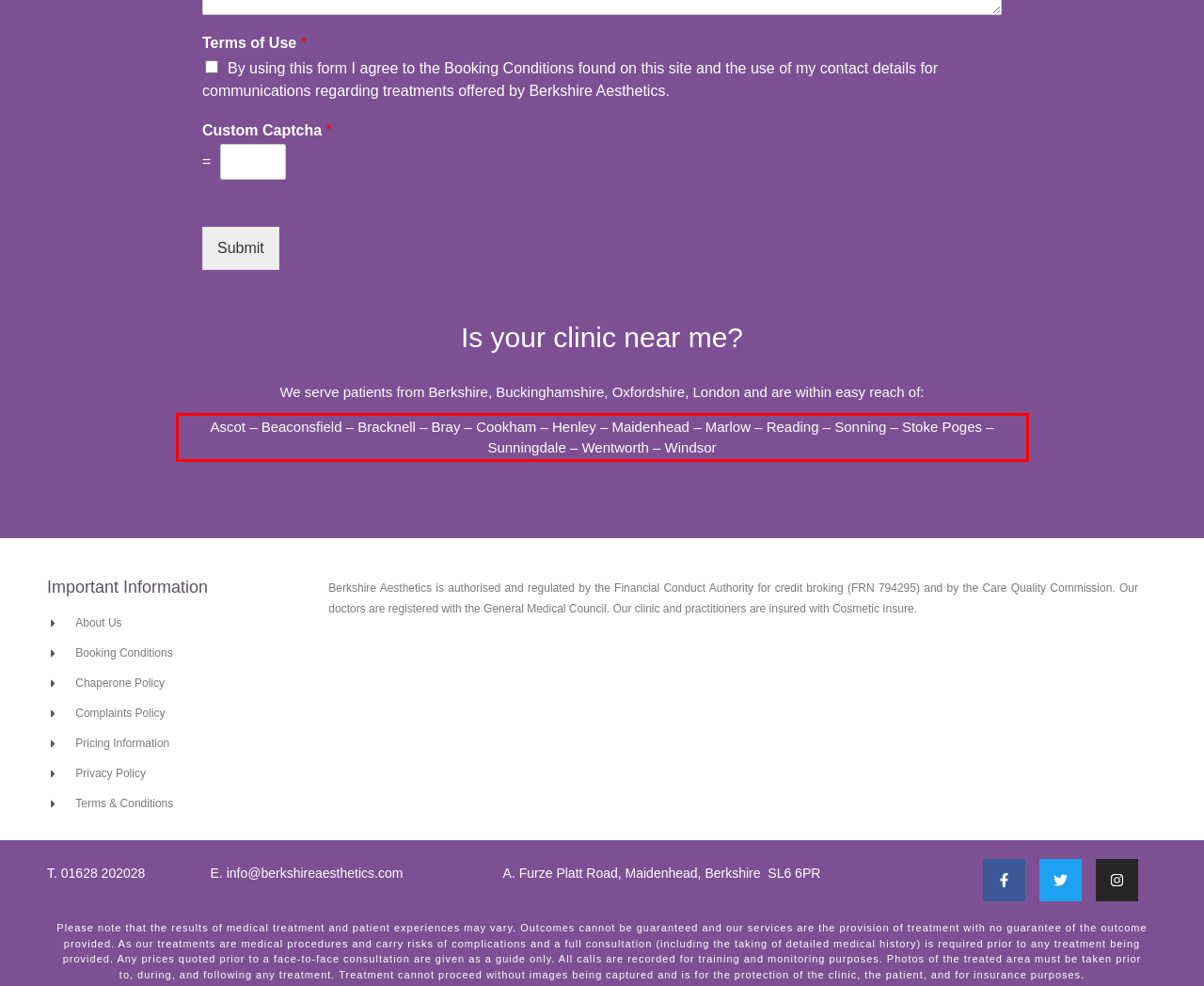Analyze the screenshot of the webpage and extract the text from the UI element that is inside the red bounding box.

Ascot – Beaconsfield – Bracknell – Bray – Cookham – Henley – Maidenhead – Marlow – Reading – Sonning – Stoke Poges – Sunningdale – Wentworth – Windsor